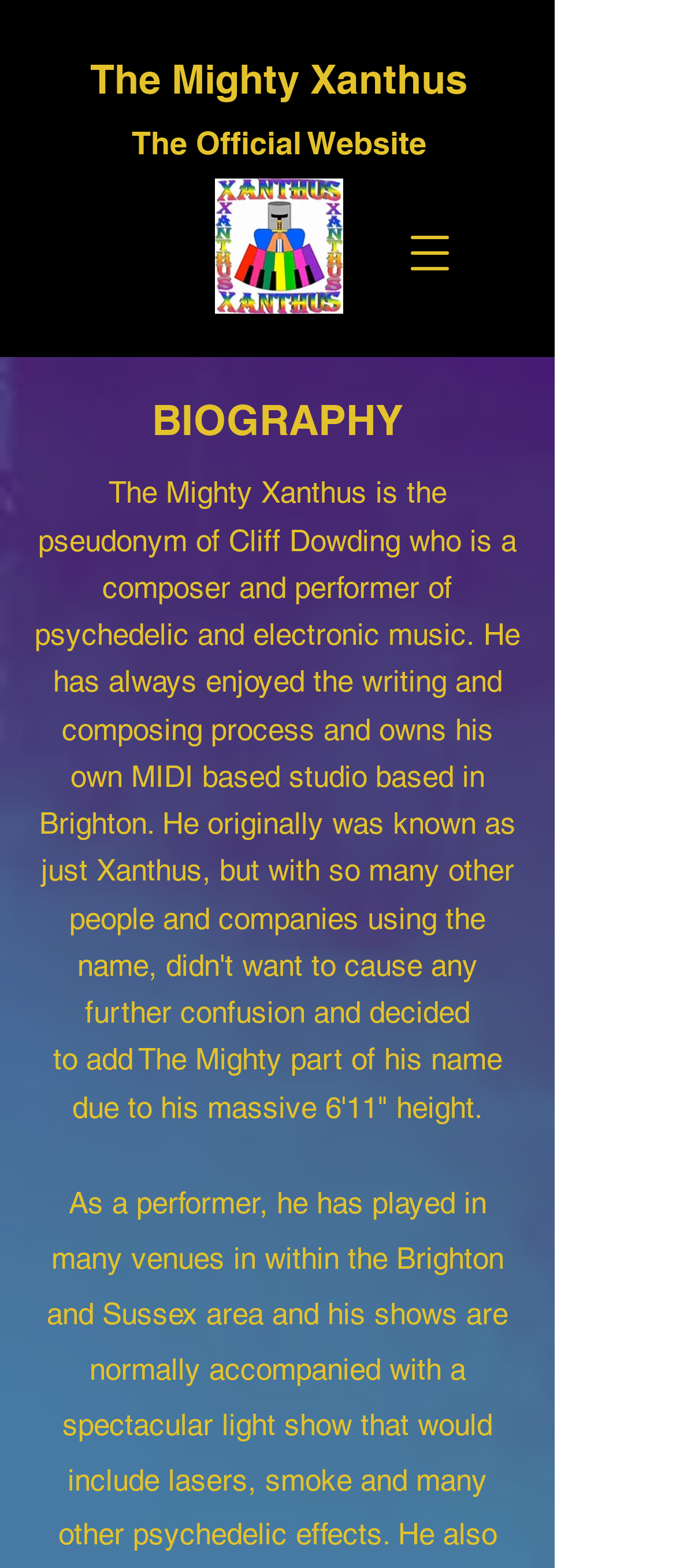Please analyze the image and provide a thorough answer to the question:
What is the original name of The Mighty Xanthus?

According to the biography section, The Mighty Xanthus was originally known as just Xanthus, but he added 'The Mighty' to his name to avoid confusion with others who share the same name.